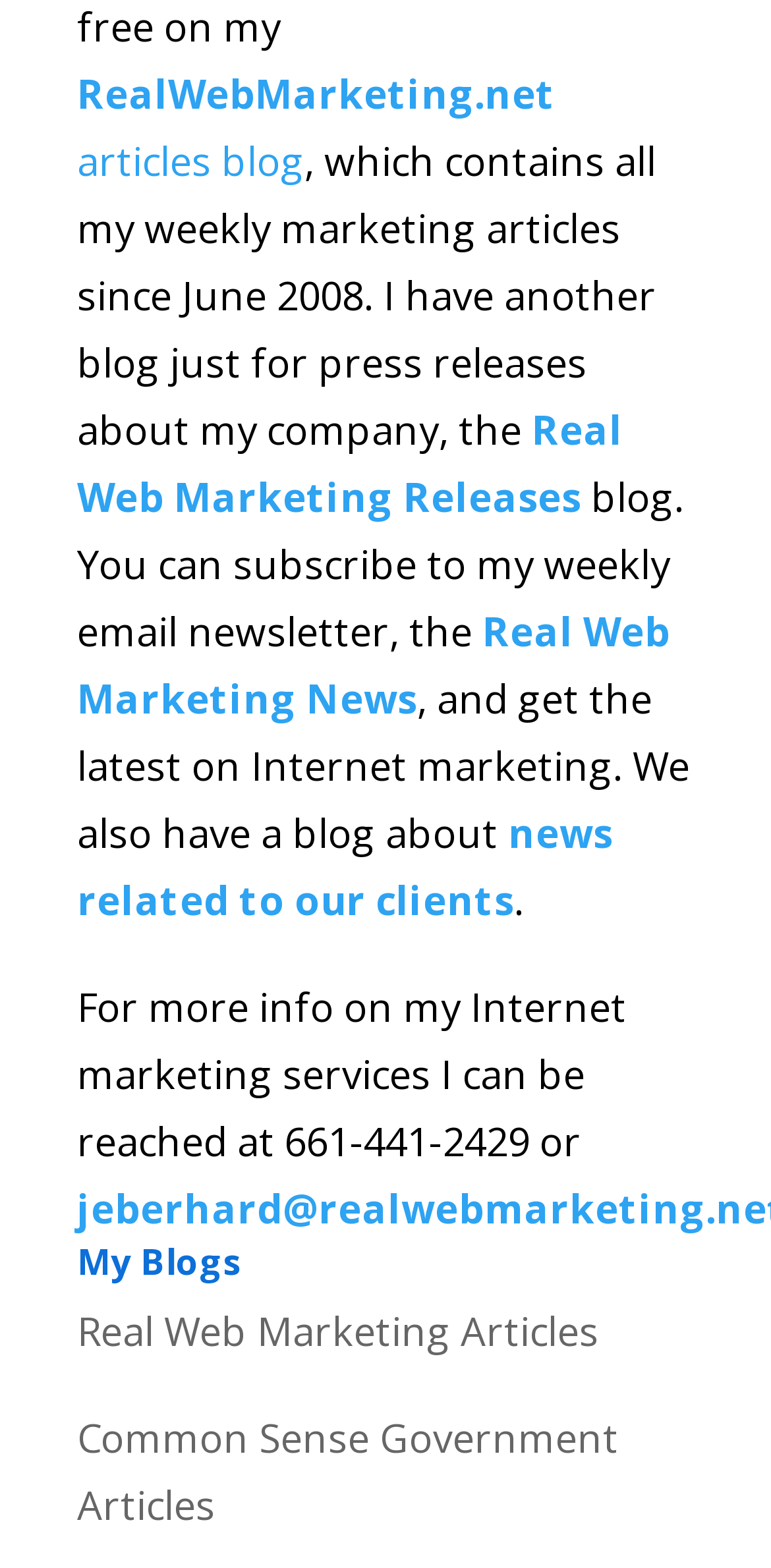Answer the following in one word or a short phrase: 
How many blogs are mentioned?

4